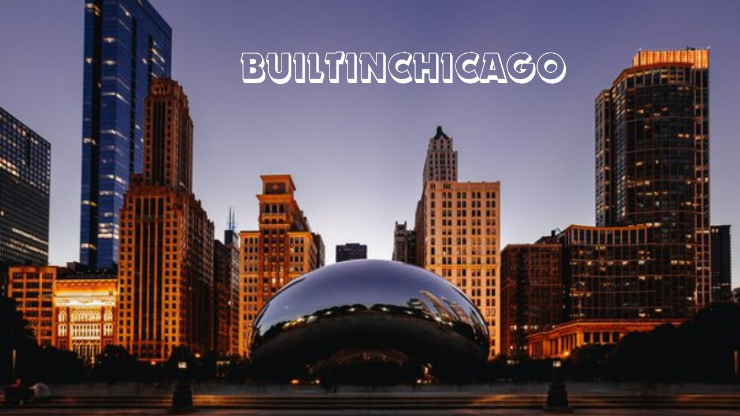Answer the question below in one word or phrase:
What is the city featured in the image?

Chicago